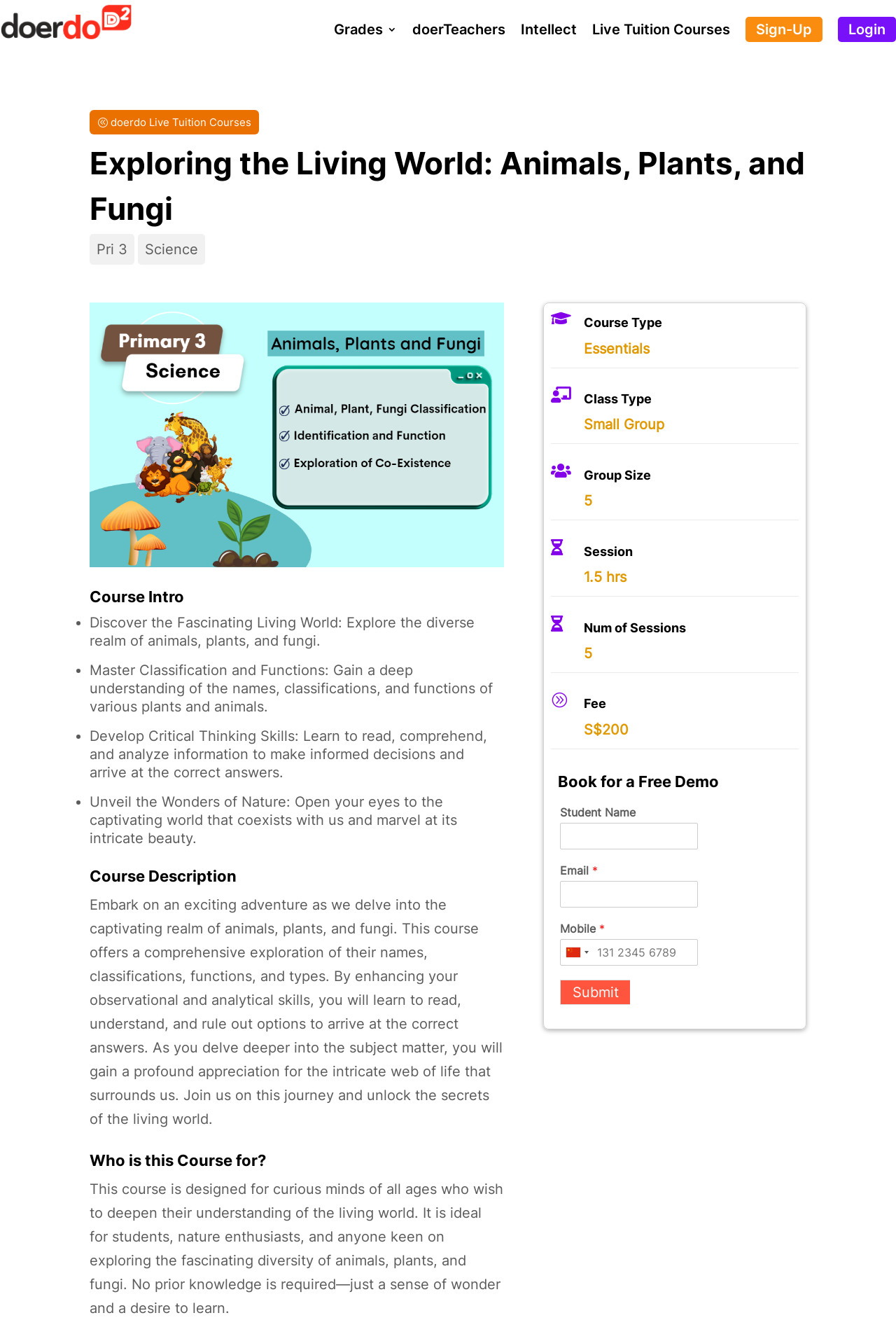Find the bounding box coordinates for the area that must be clicked to perform this action: "Click on the Sign-Up link".

[0.832, 0.013, 0.918, 0.032]